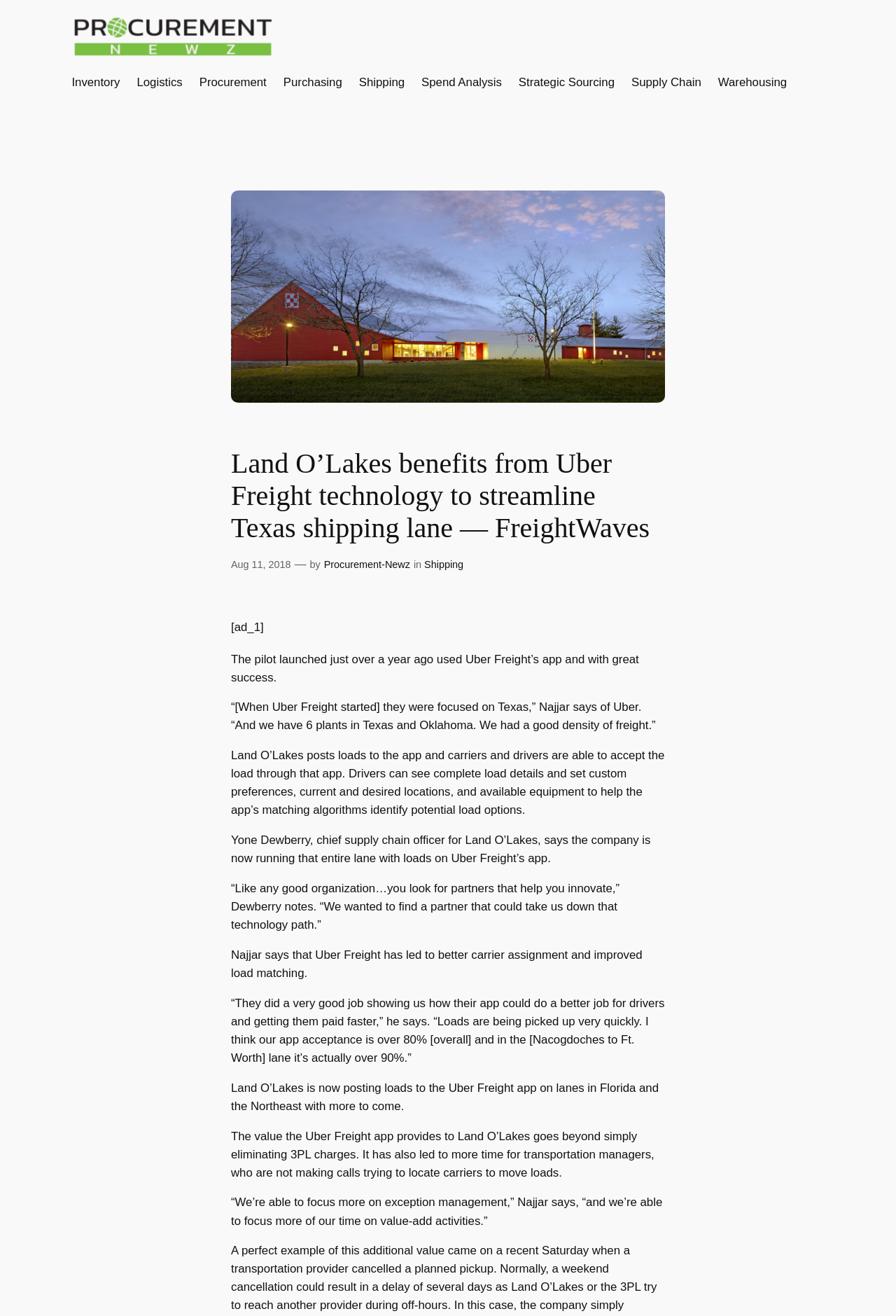Locate the bounding box coordinates of the clickable area needed to fulfill the instruction: "Learn more about Procurement-Newz".

[0.361, 0.425, 0.458, 0.433]